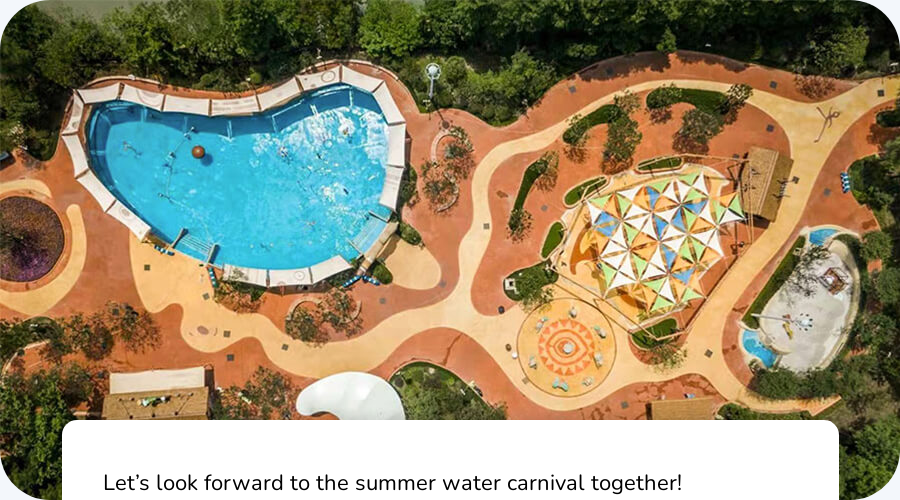Elaborate on the contents of the image in a comprehensive manner.

The image showcases a vibrant aerial view of the Wuhan Splash Water Park, presenting an inviting expanse of water and fun. At the center, a large, shimmering pool is framed by a gracefully curved deck, creating a welcoming atmosphere for visitors. Surrounding the pool are various play areas, including colorful splash zones and interactive play features that promise excitement for families and children.

The design is complemented by lively pathways that meander through lush greenery, emphasizing the park's ecological setting. Brightly colored canopies provide shade over areas where families can relax, while circular designs on the ground enhance the playful ambiance of this summer destination. The cheerful scene is accompanied by the caption, "Let’s look forward to the summer water carnival together!" suggesting that this park is the perfect place for summer enjoyment and water-themed festivities.